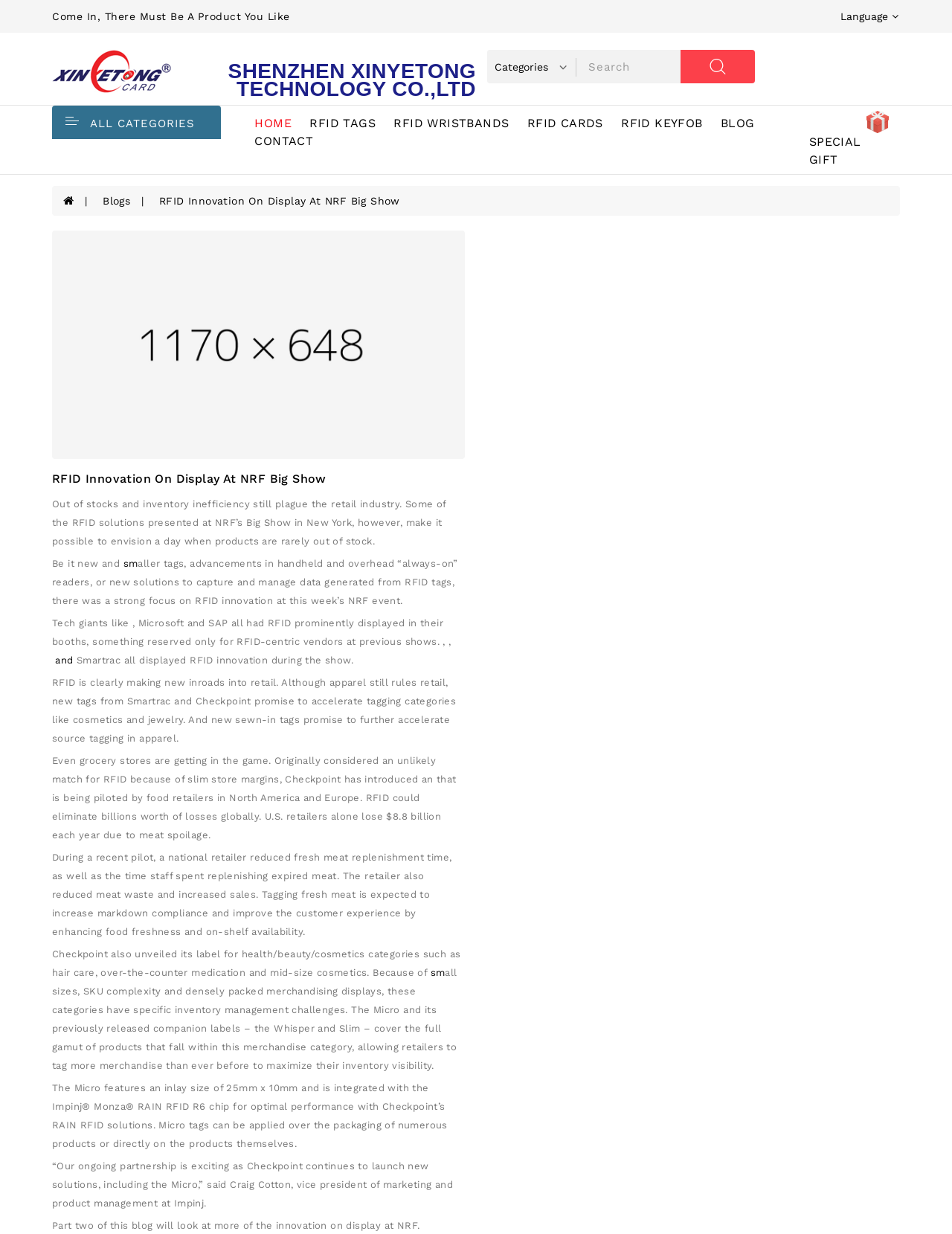From the element description: "Blogs", extract the bounding box coordinates of the UI element. The coordinates should be expressed as four float numbers between 0 and 1, in the order [left, top, right, bottom].

[0.108, 0.158, 0.163, 0.168]